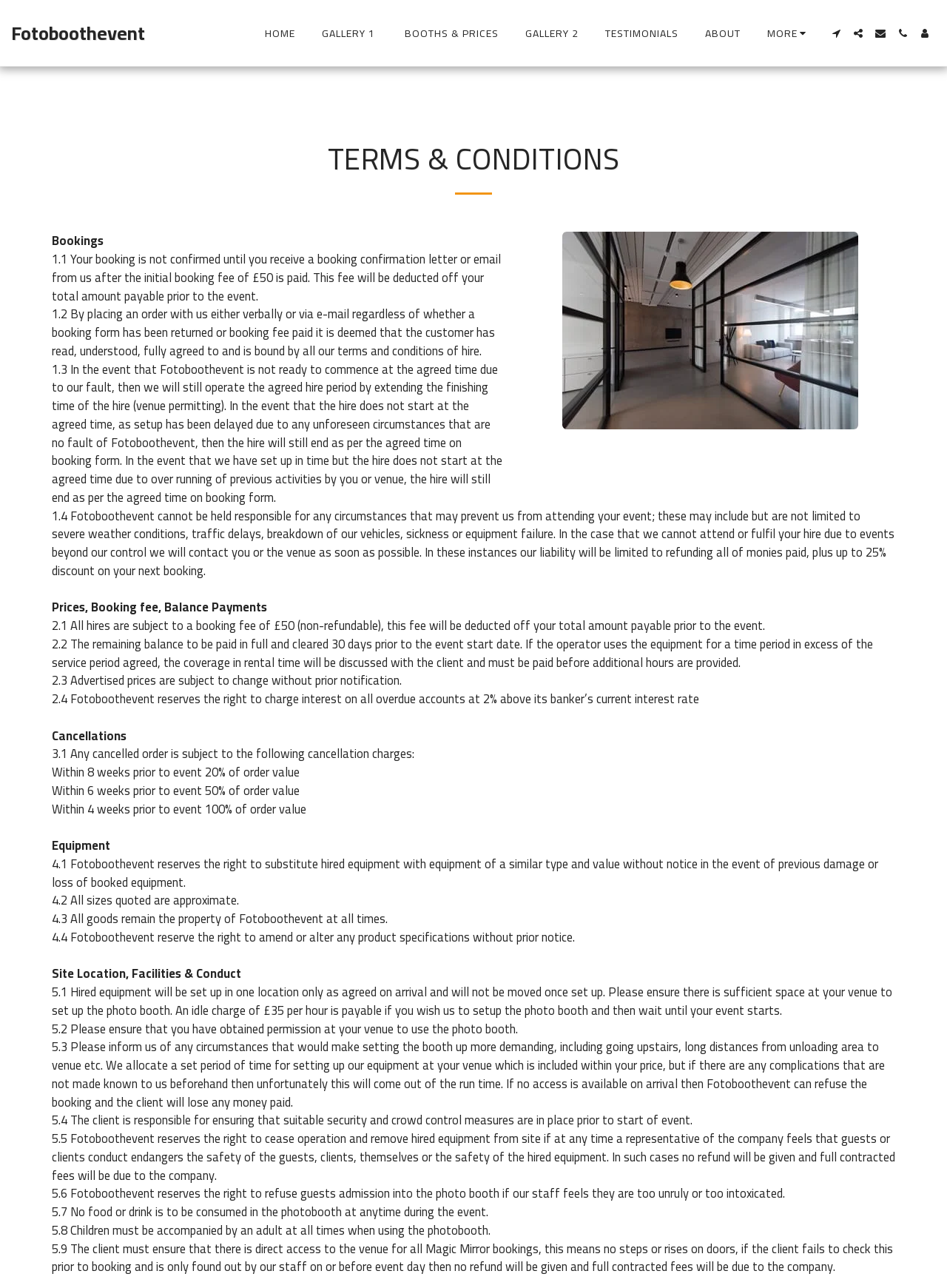Provide the bounding box coordinates in the format (top-left x, top-left y, bottom-right x, bottom-right y). All values are floating point numbers between 0 and 1. Determine the bounding box coordinate of the UI element described as: Gallery 1

[0.328, 0.018, 0.407, 0.034]